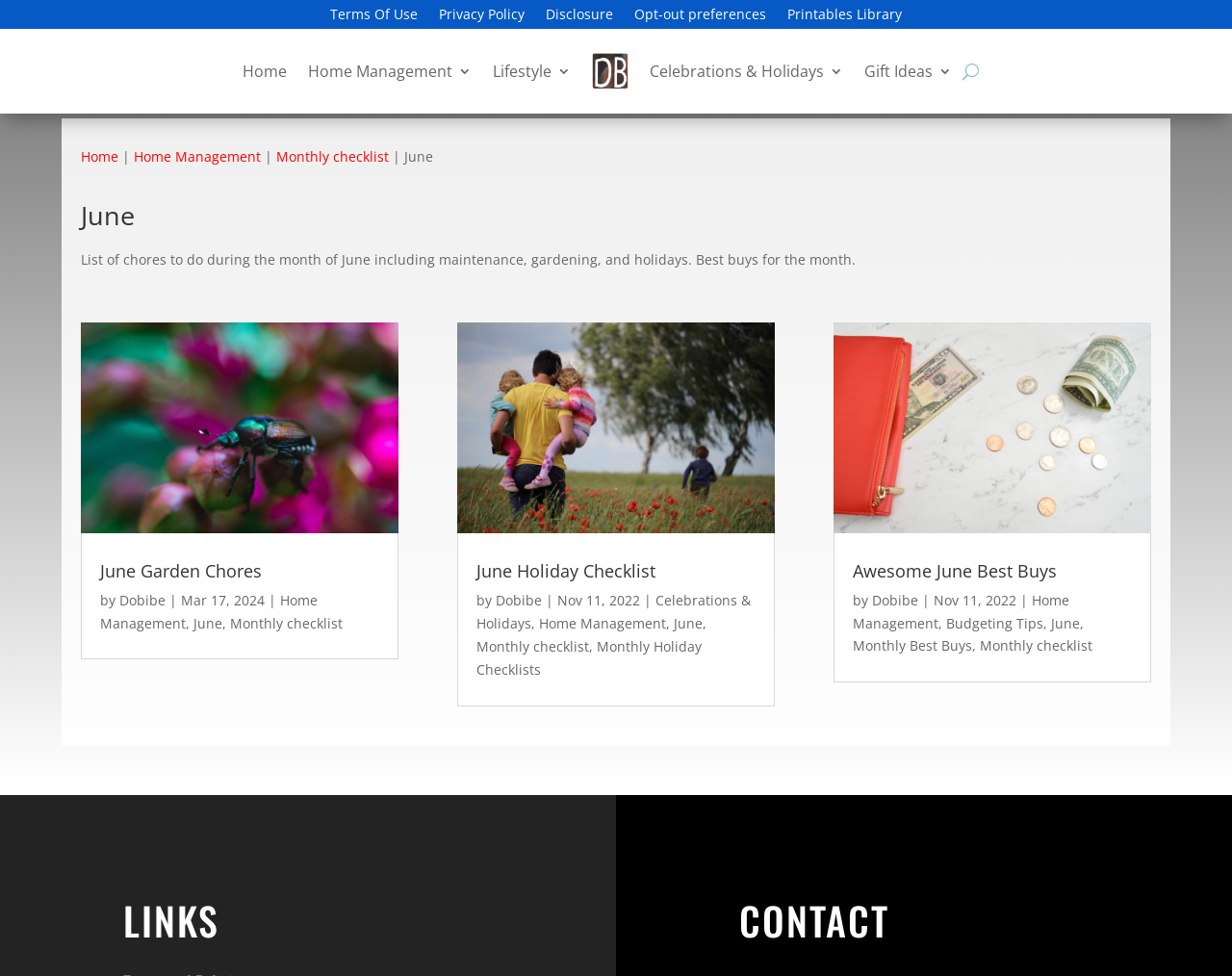Locate the bounding box coordinates of the area where you should click to accomplish the instruction: "Click on the 'Printables Library' link".

[0.639, 0.008, 0.732, 0.03]